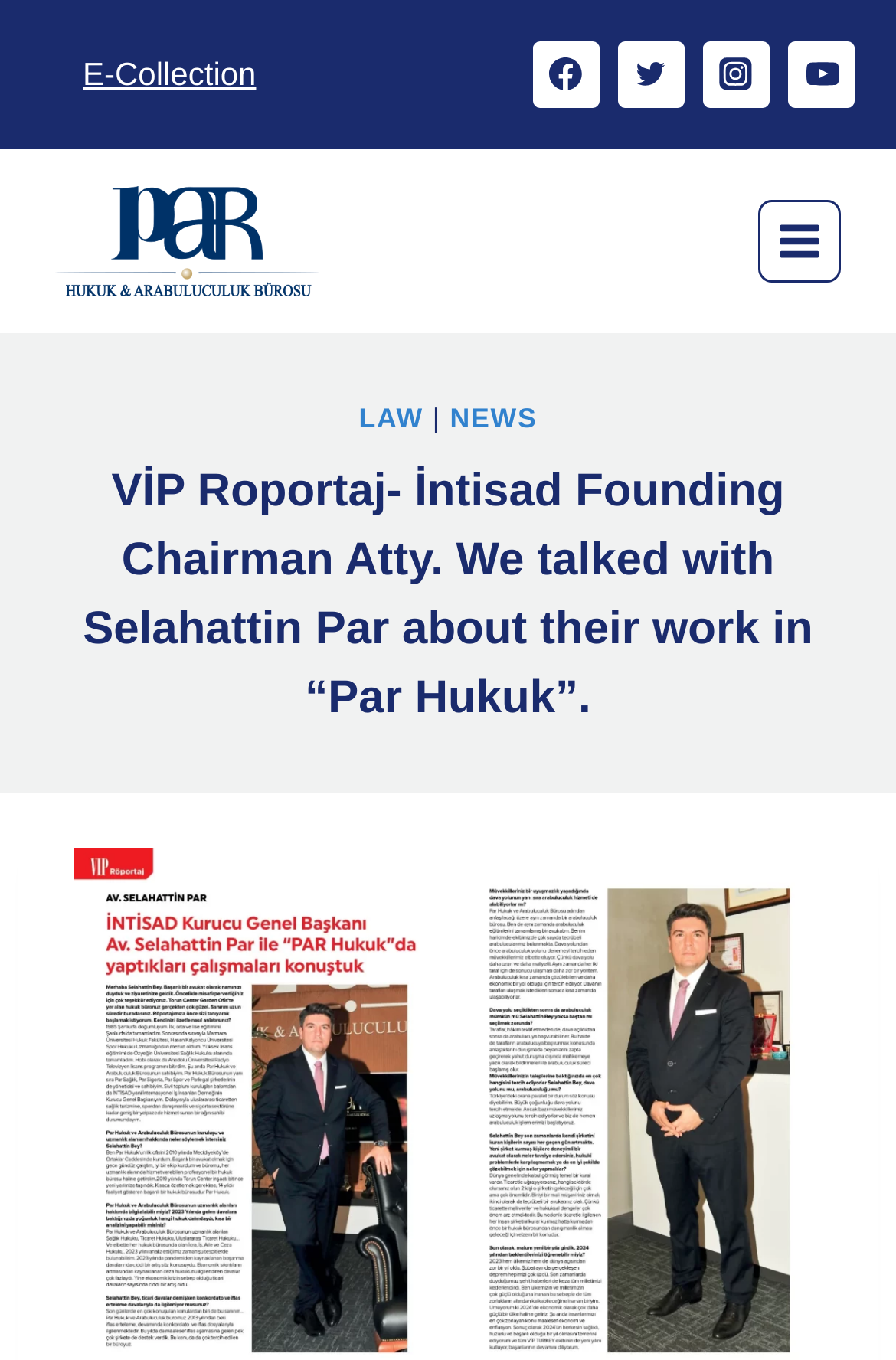Given the description: "Law", determine the bounding box coordinates of the UI element. The coordinates should be formatted as four float numbers between 0 and 1, [left, top, right, bottom].

[0.4, 0.295, 0.473, 0.318]